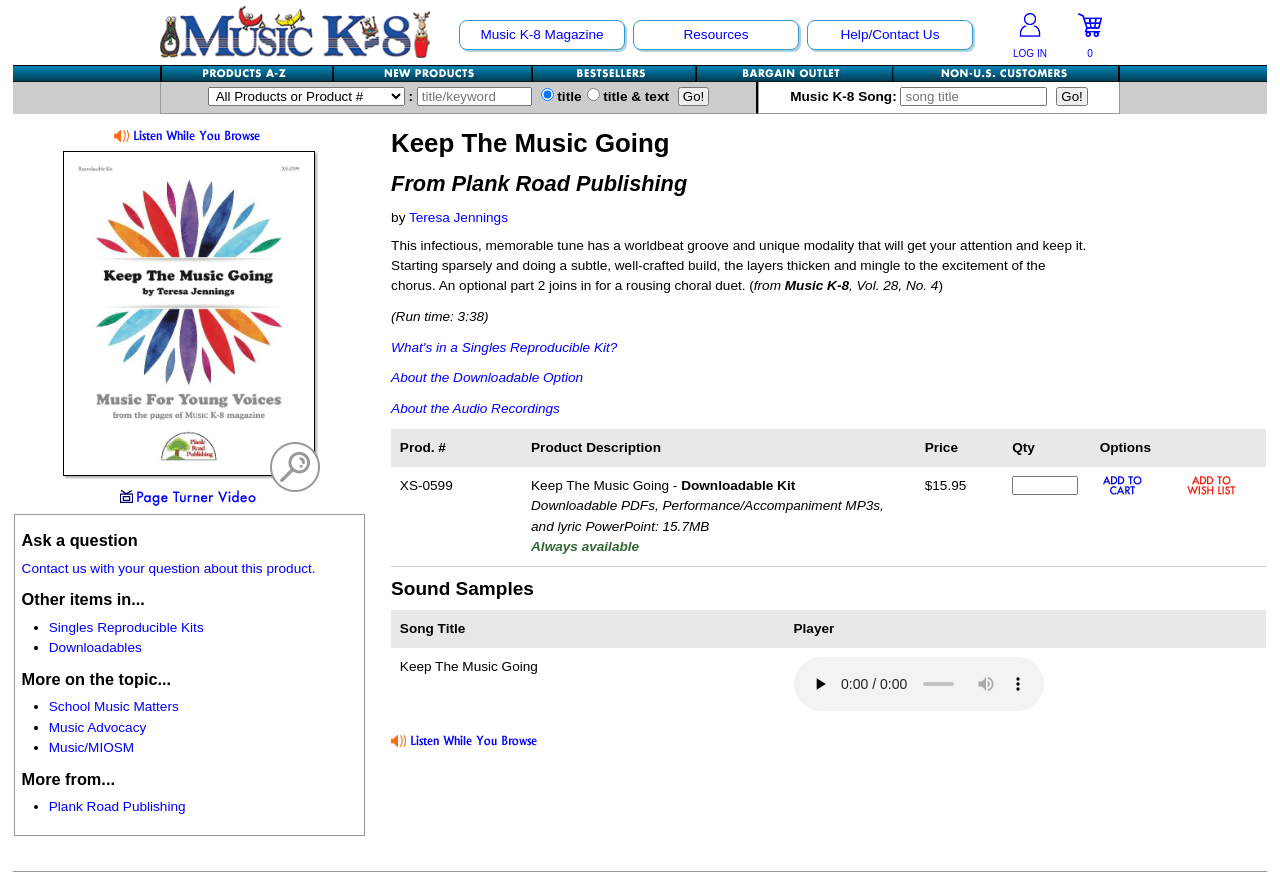Ascertain the bounding box coordinates for the UI element detailed here: "alt="Add To Cart"". The coordinates should be provided as [left, top, right, bottom] with each value being a float between 0 and 1.

[0.859, 0.537, 0.894, 0.559]